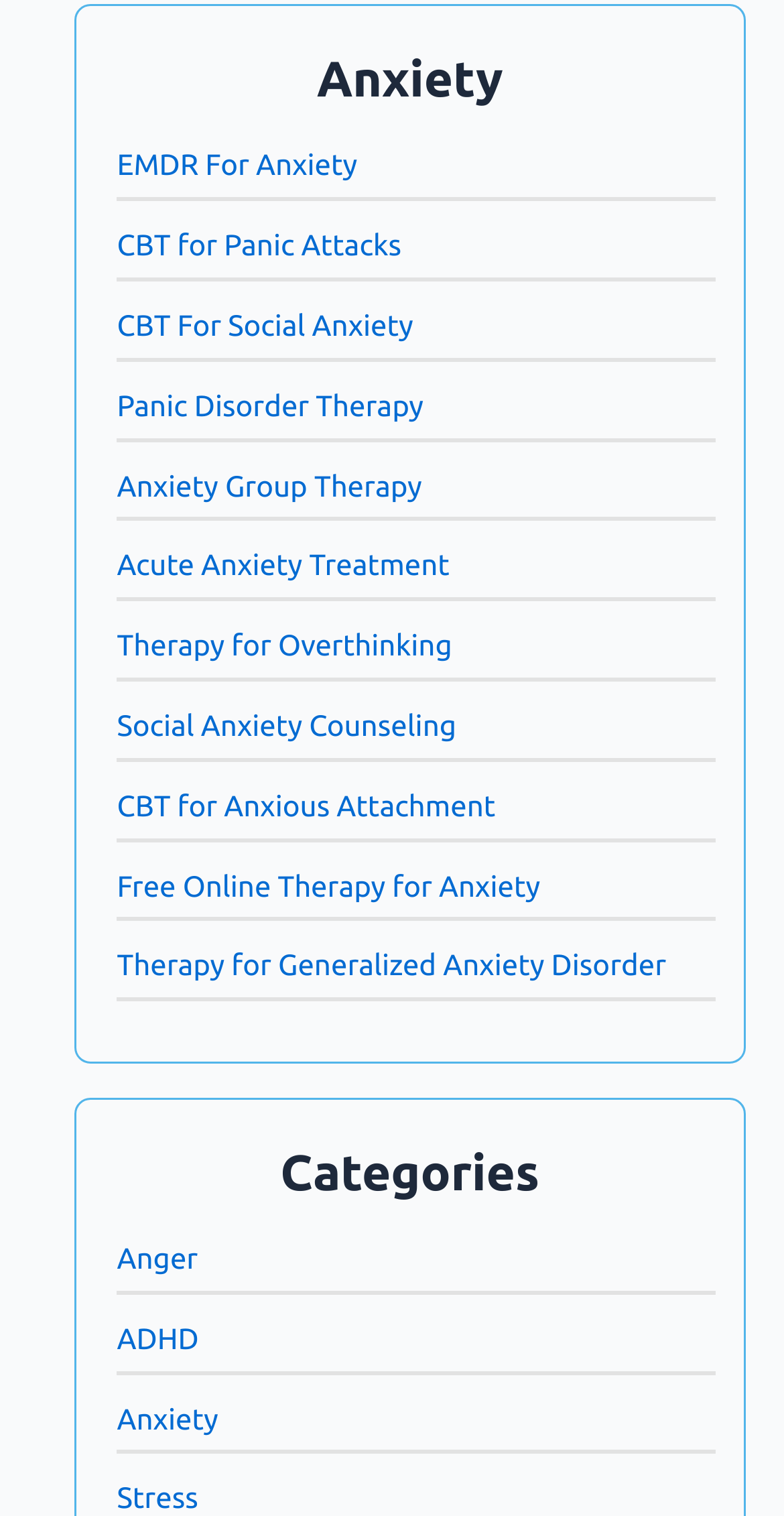Determine the bounding box coordinates of the section to be clicked to follow the instruction: "Learn about CBT for Anxious Attachment". The coordinates should be given as four float numbers between 0 and 1, formatted as [left, top, right, bottom].

[0.149, 0.52, 0.632, 0.542]